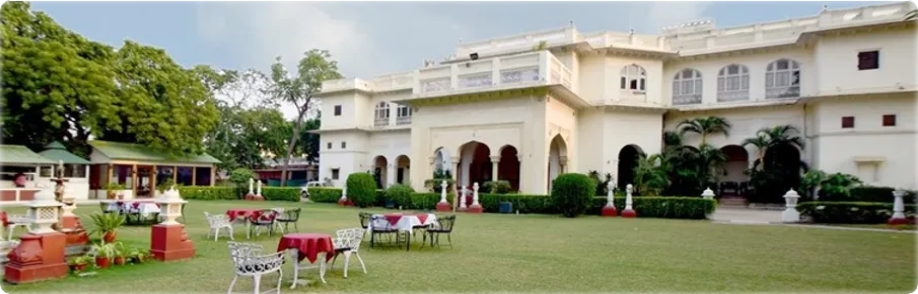What is the purpose of the tables in the foreground?
Please look at the screenshot and answer in one word or a short phrase.

For outdoor gatherings